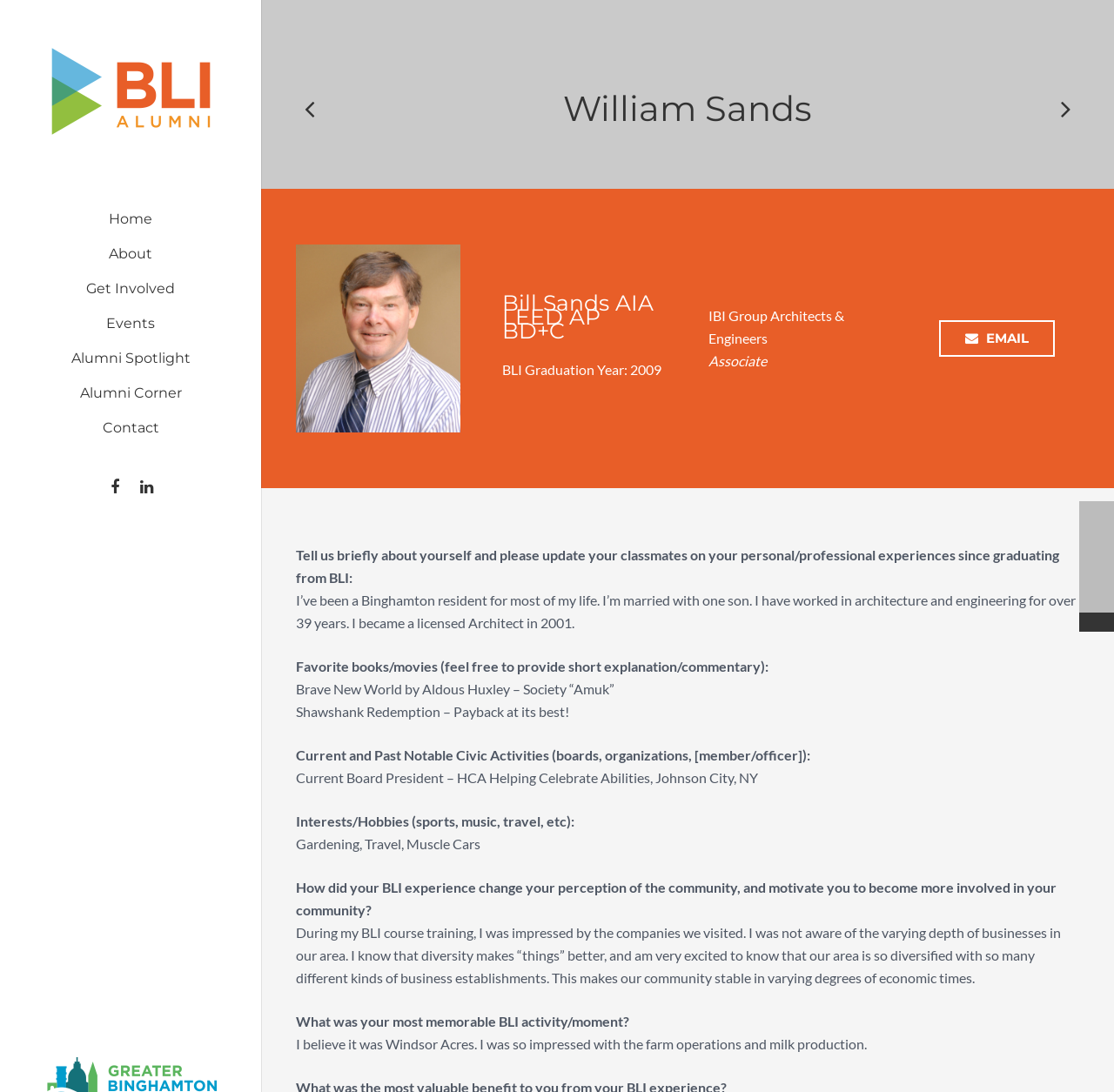Locate the bounding box coordinates of the element's region that should be clicked to carry out the following instruction: "Click on the Home link". The coordinates need to be four float numbers between 0 and 1, i.e., [left, top, right, bottom].

[0.0, 0.185, 0.234, 0.217]